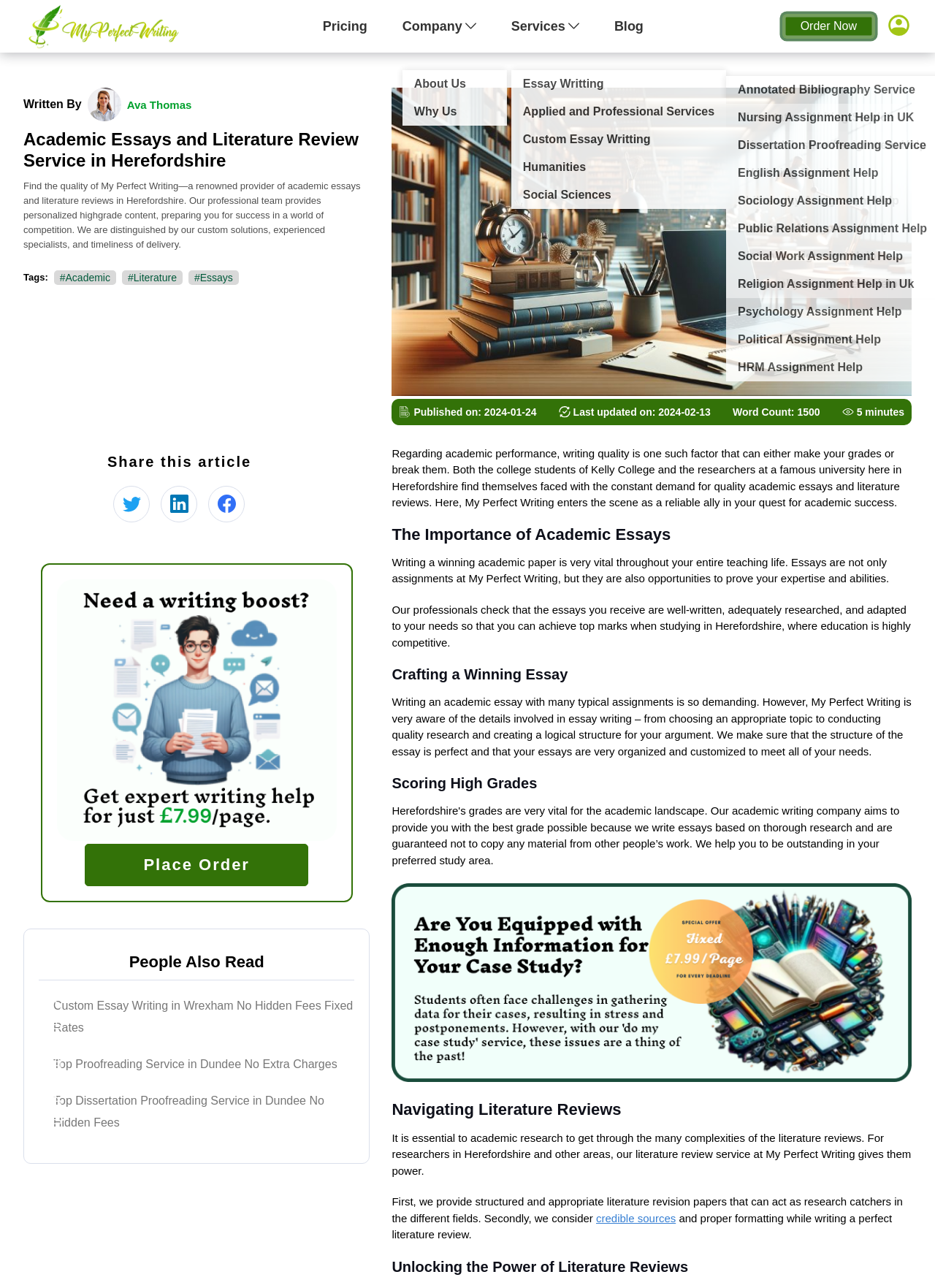What is the purpose of literature reviews? Please answer the question using a single word or phrase based on the image.

To provide structured and appropriate revision papers